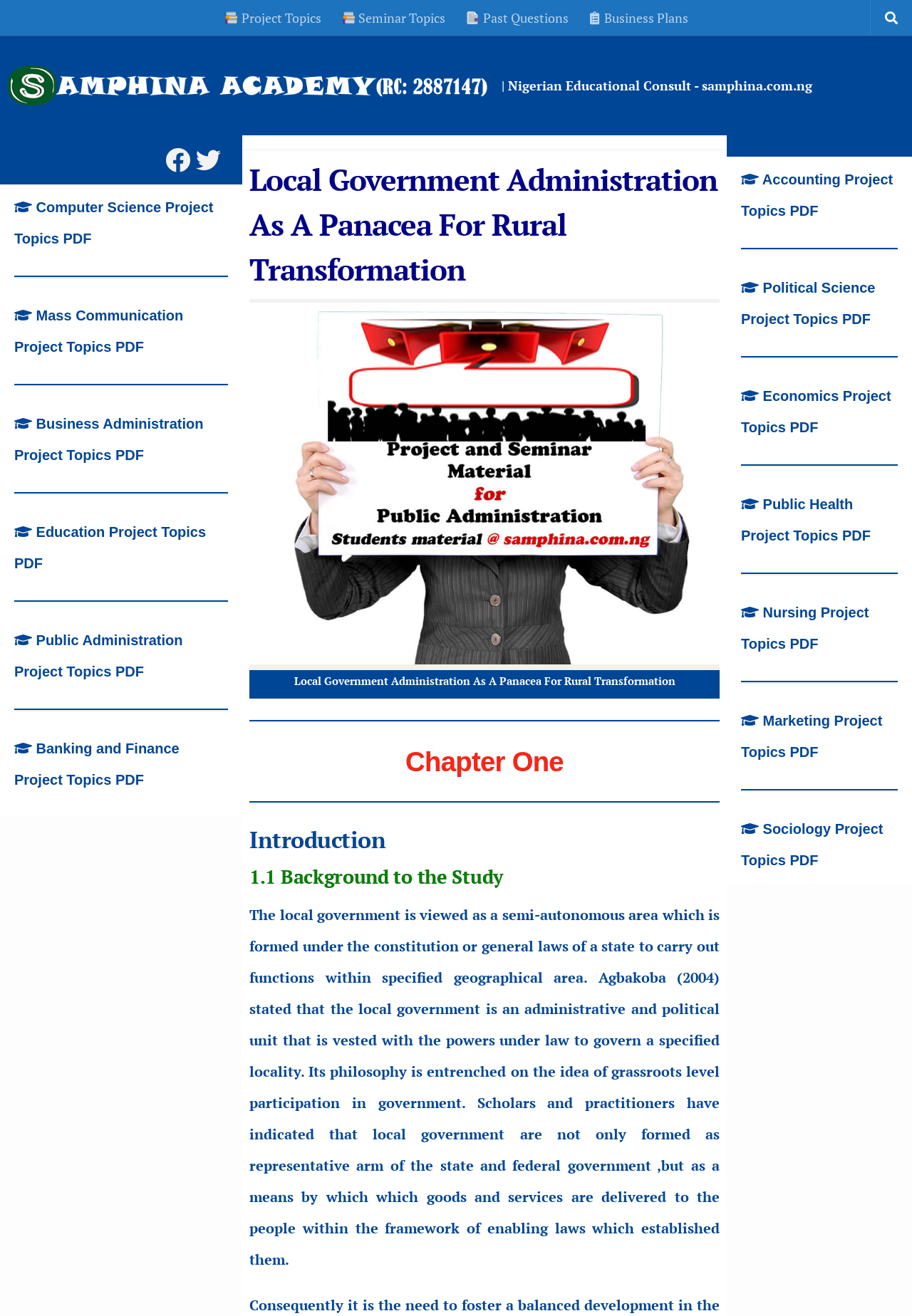Could you determine the bounding box coordinates of the clickable element to complete the instruction: "Click on Seminar Topics"? Provide the coordinates as four float numbers between 0 and 1, i.e., [left, top, right, bottom].

[0.363, 0.0, 0.499, 0.027]